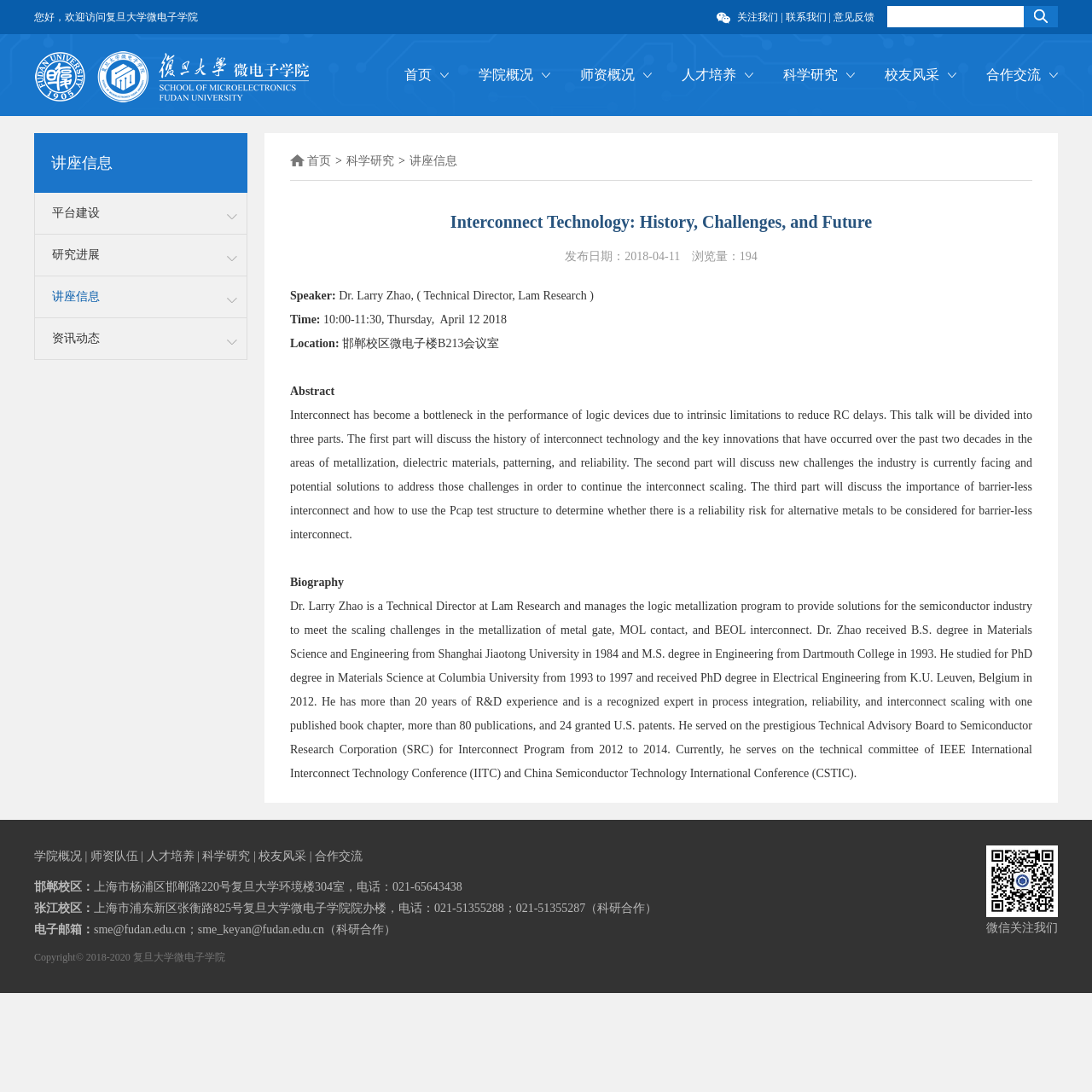Using the provided description: "平台建设", find the bounding box coordinates of the corresponding UI element. The output should be four float numbers between 0 and 1, in the format [left, top, right, bottom].

[0.032, 0.177, 0.273, 0.214]